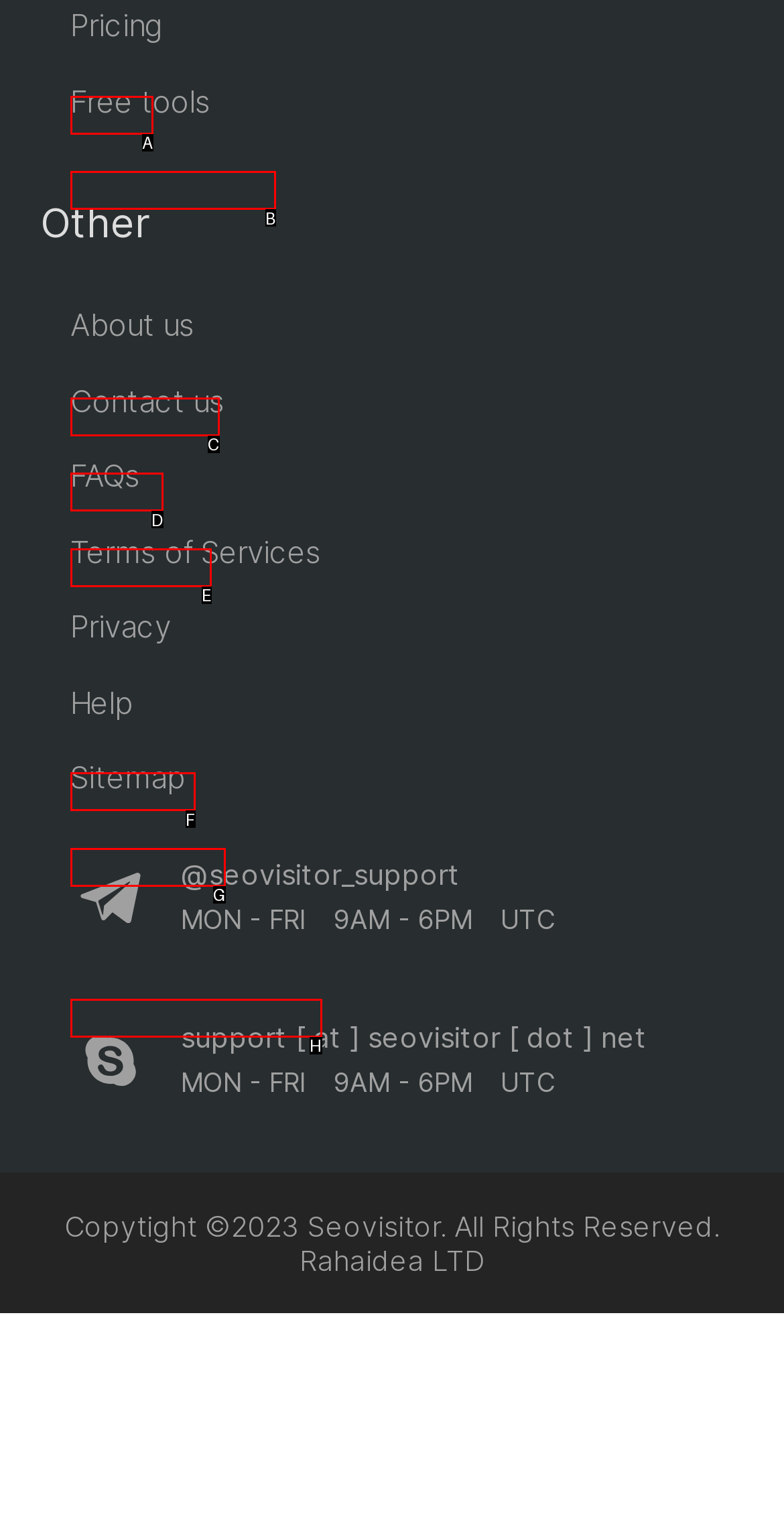Choose the HTML element that corresponds to the description: About us
Provide the answer by selecting the letter from the given choices.

F